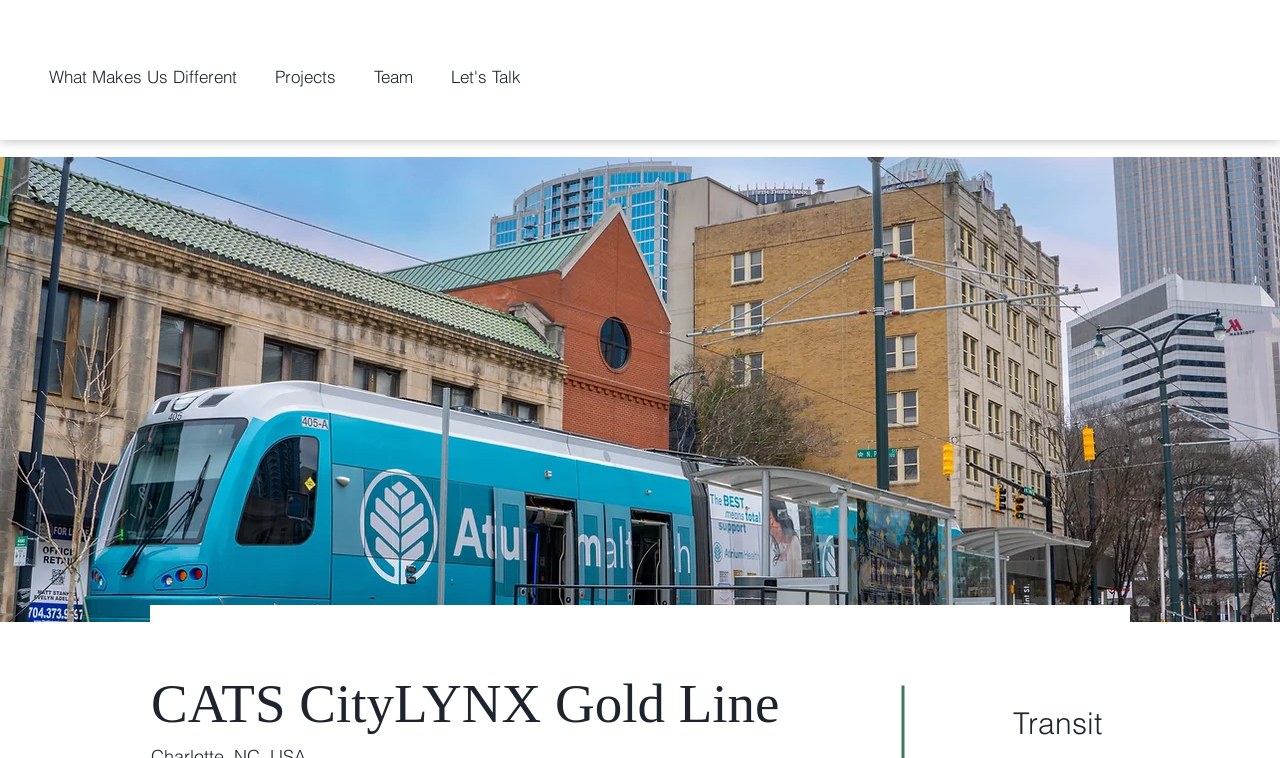Utilize the details in the image to thoroughly answer the following question: What is the image above the navigation links?

I found the answer by looking at the image element 'Asset 1.png' above the navigation links, which suggests that it is the image above the navigation links.